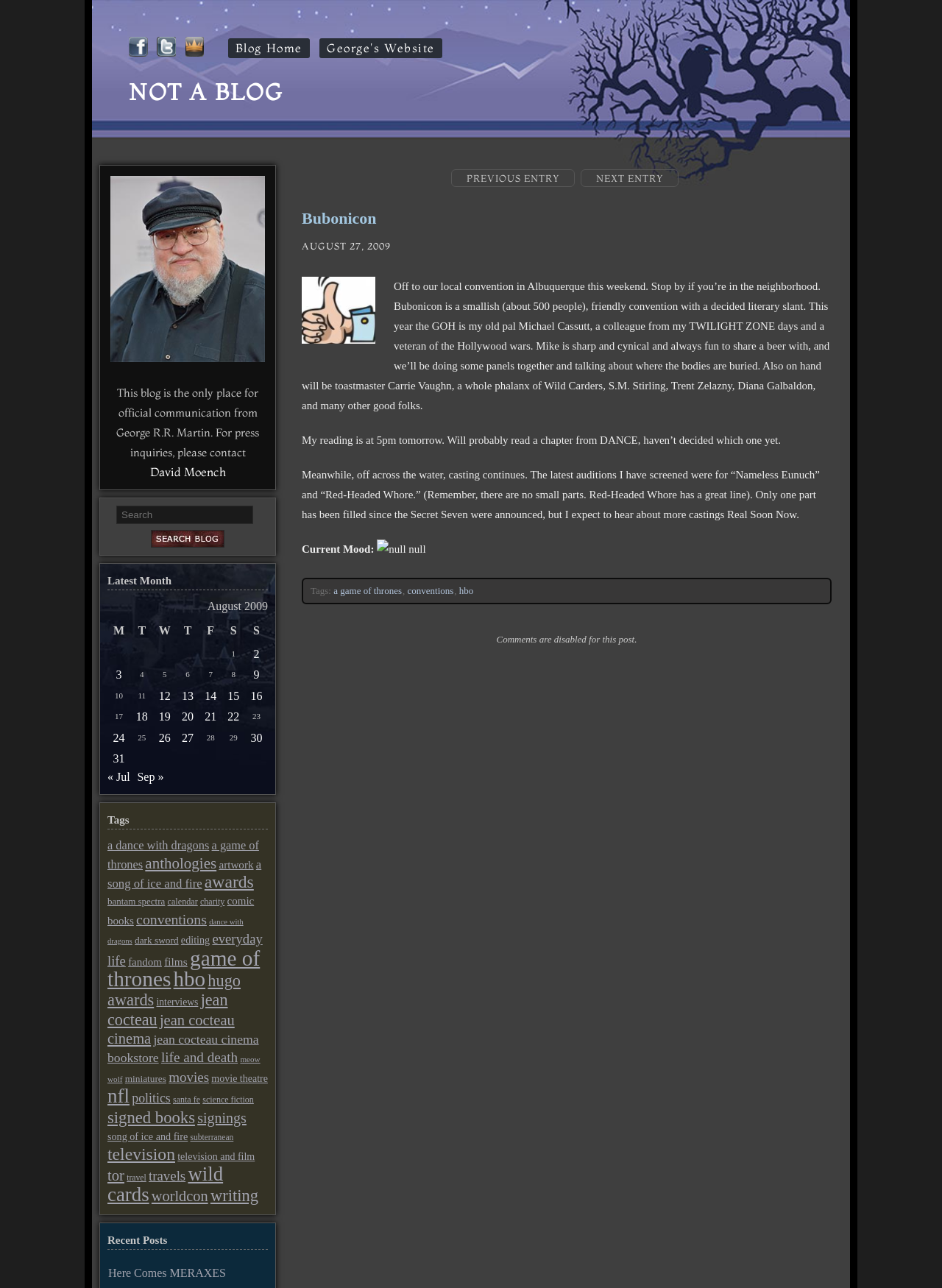Extract the main title from the webpage and generate its text.

NOT A BLOG